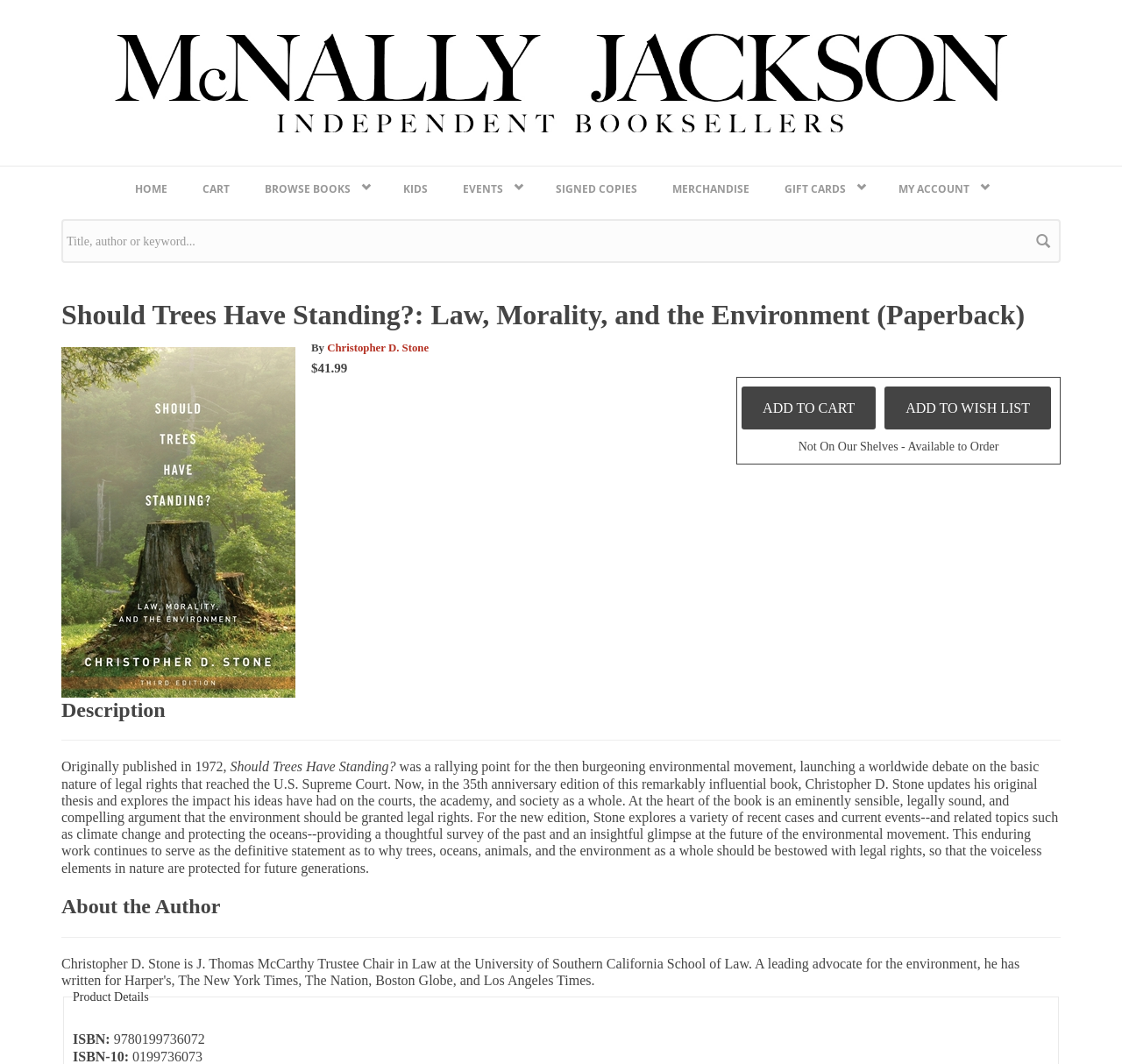Please give the bounding box coordinates of the area that should be clicked to fulfill the following instruction: "Go to the home page". The coordinates should be in the format of four float numbers from 0 to 1, i.e., [left, top, right, bottom].

[0.105, 0.154, 0.165, 0.201]